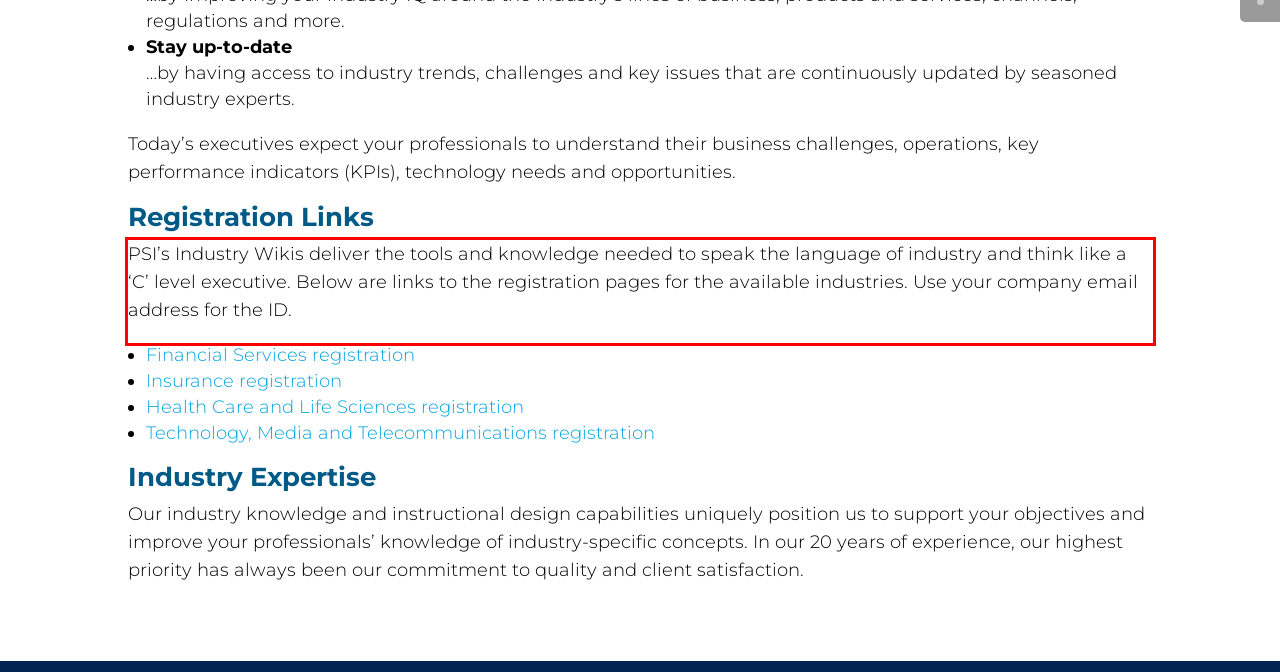Within the screenshot of the webpage, there is a red rectangle. Please recognize and generate the text content inside this red bounding box.

PSI’s Industry Wikis deliver the tools and knowledge needed to speak the language of industry and think like a ‘C’ level executive. Below are links to the registration pages for the available industries. Use your company email address for the ID.